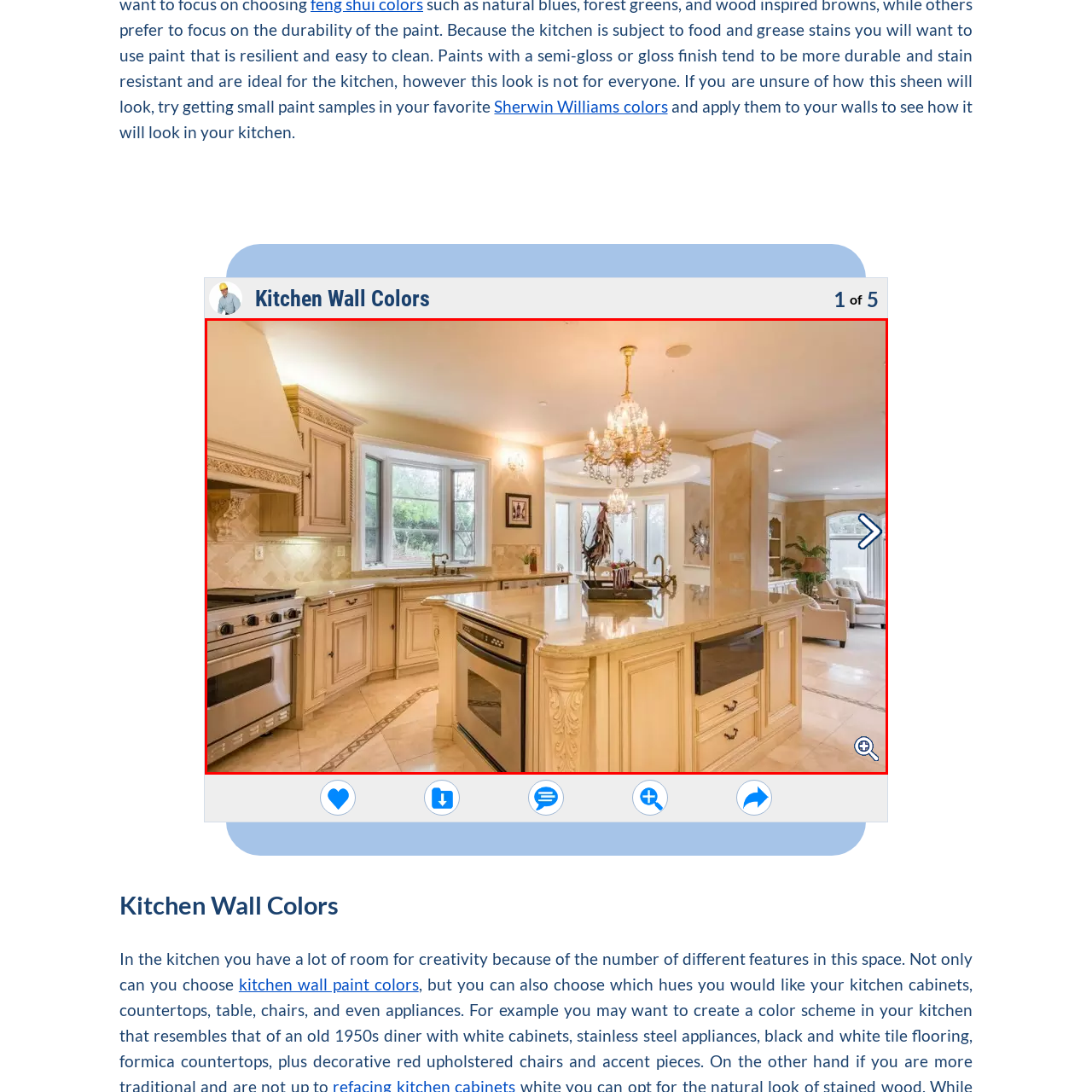Narrate the specific details and elements found within the red-bordered image.

This beautifully designed kitchen showcases a blend of elegance and functionality, highlighted by its spacious layout and exquisite details. The cabinetry features a soft, neutral palette, complemented by a luxurious granite countertop that reflects natural light. A stylish chandelier hangs gracefully above the central island, adding a touch of sophistication to the space. Large windows allow ample sunlight to filter in, creating an inviting atmosphere. The kitchen is equipped with modern appliances, including a stainless-steel range, enhancing both its practicality and aesthetic appeal. This setting is perfect for culinary creativity, making it an ideal environment for preparing meals and entertaining guests.